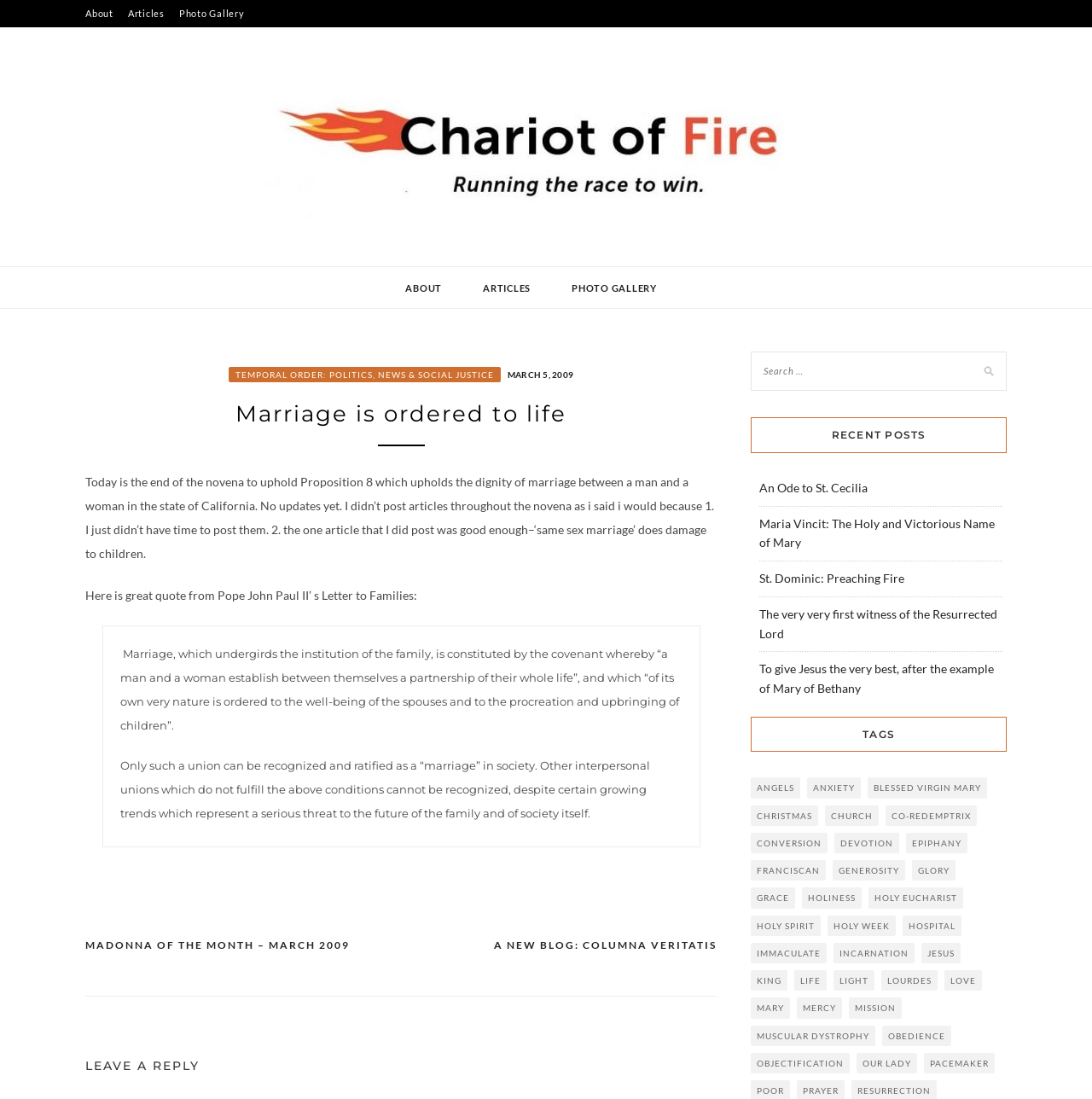Use a single word or phrase to answer the question: What is the name of the blog?

Chariot of Fire